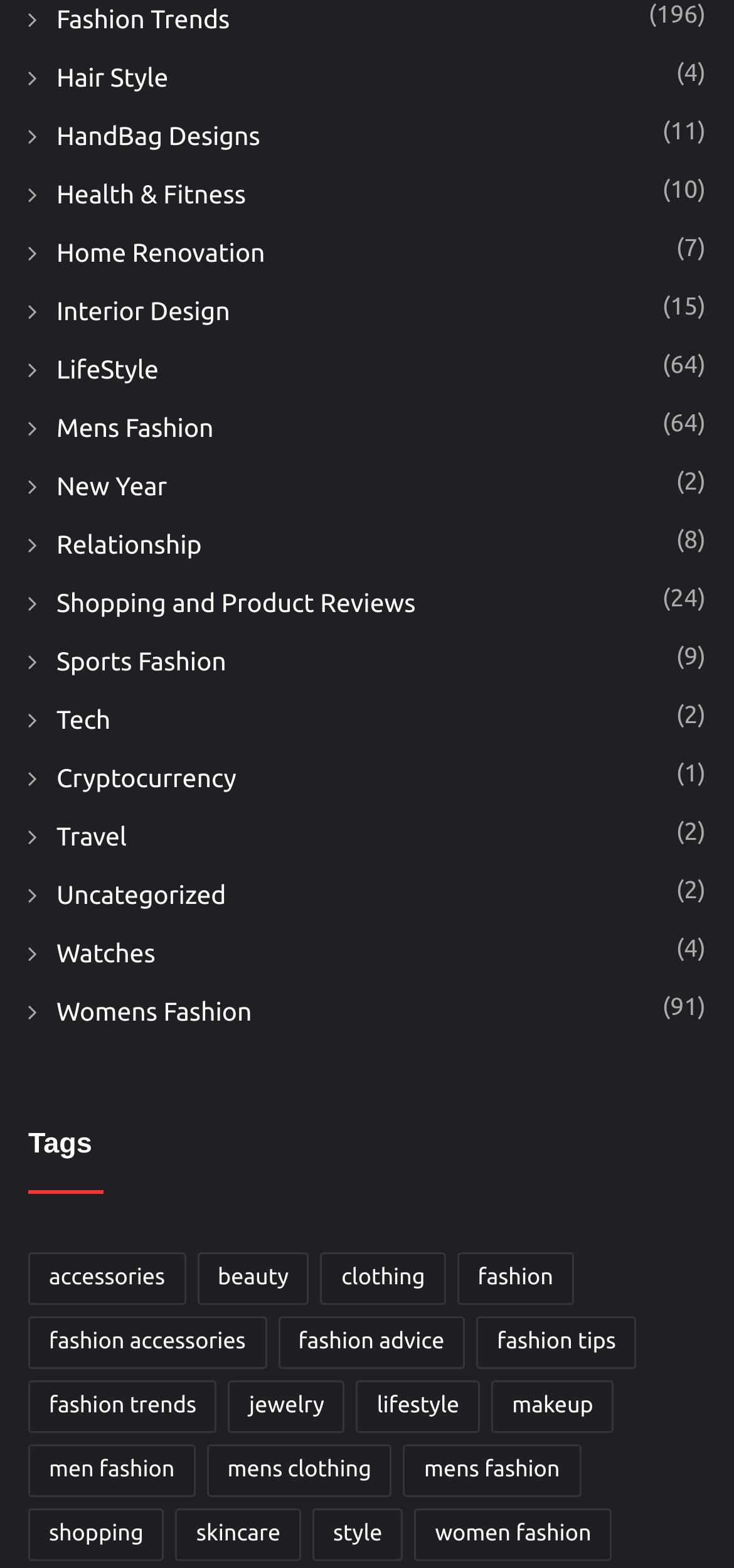Could you specify the bounding box coordinates for the clickable section to complete the following instruction: "Explore Fashion Trends"?

[0.038, 0.88, 0.296, 0.914]